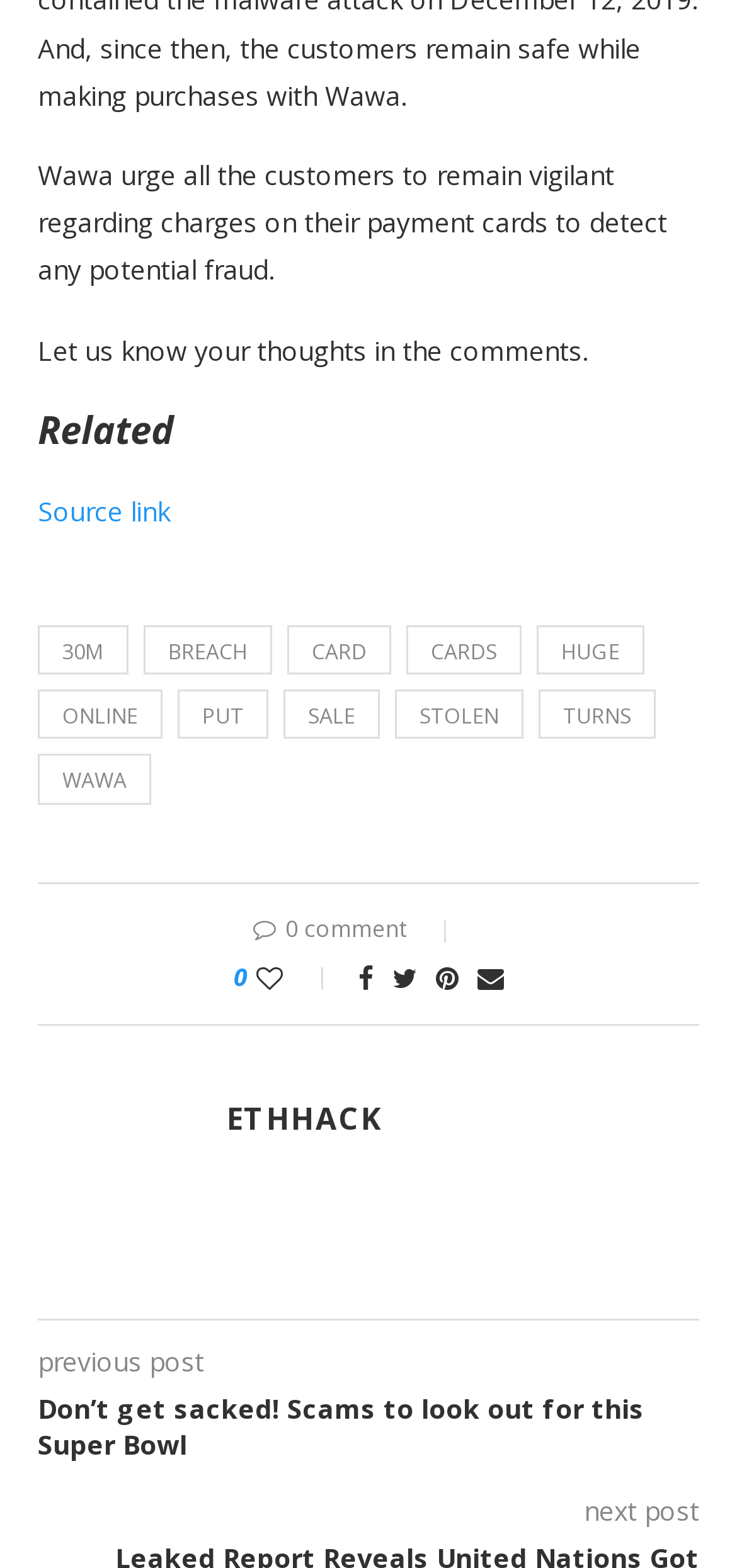Could you determine the bounding box coordinates of the clickable element to complete the instruction: "Click on the 'WAWA' link"? Provide the coordinates as four float numbers between 0 and 1, i.e., [left, top, right, bottom].

[0.051, 0.481, 0.205, 0.513]